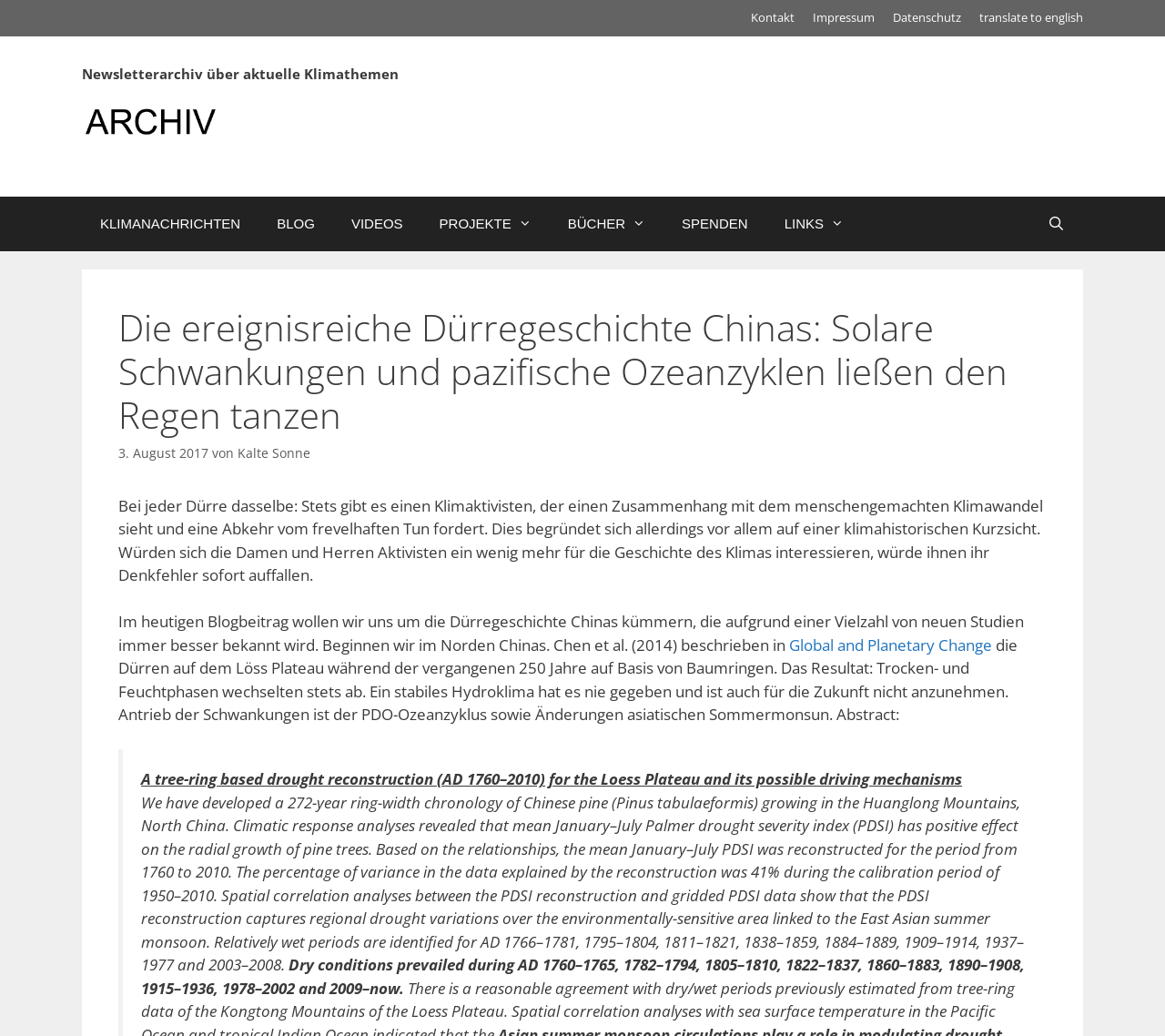Please determine the primary heading and provide its text.

Die ereignisreiche Dürregeschichte Chinas: Solare Schwankungen und pazifische Ozeanzyklen ließen den Regen tanzen